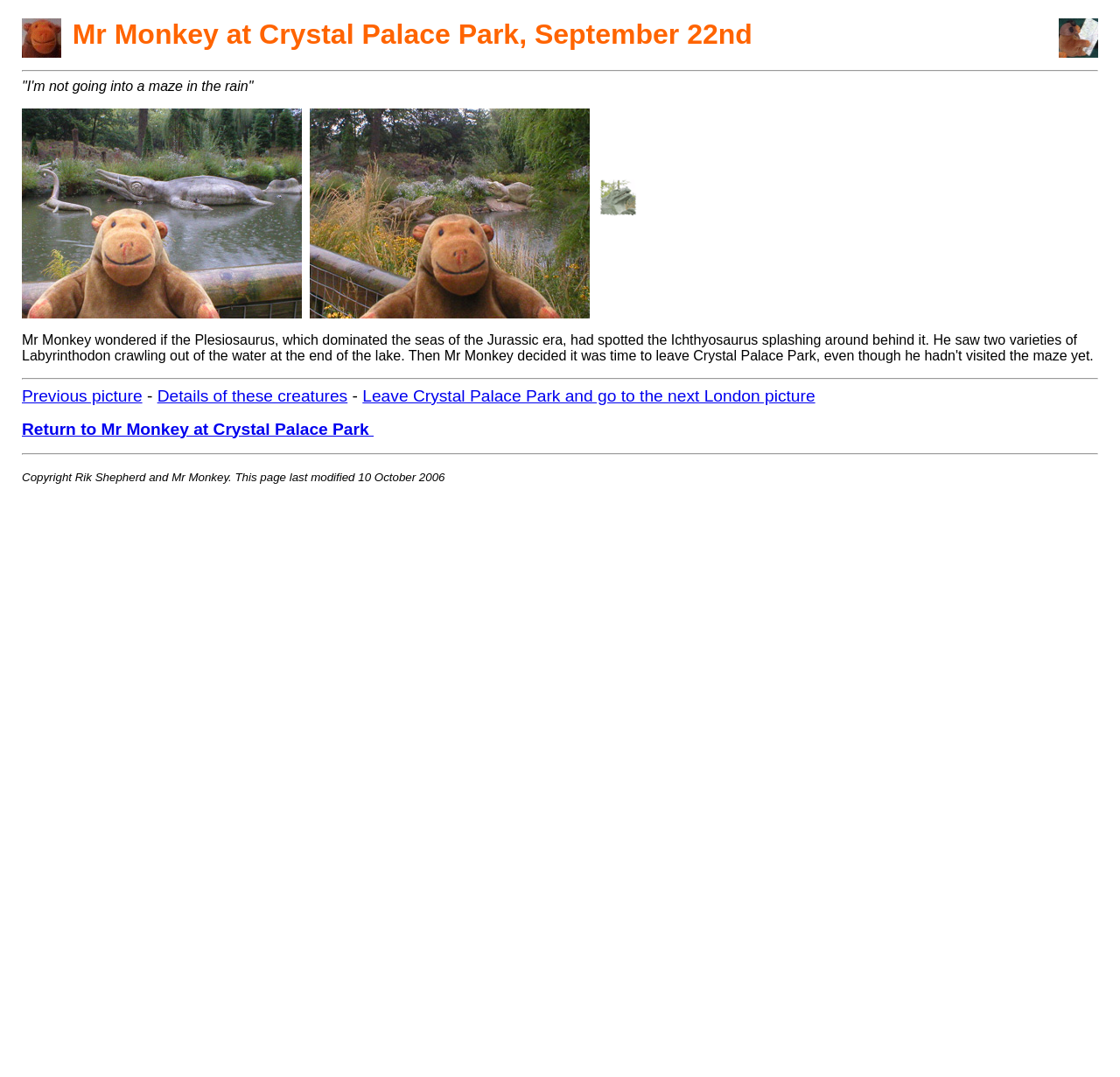From the webpage screenshot, predict the bounding box coordinates (top-left x, top-left y, bottom-right x, bottom-right y) for the UI element described here: Previous picture

[0.02, 0.359, 0.127, 0.376]